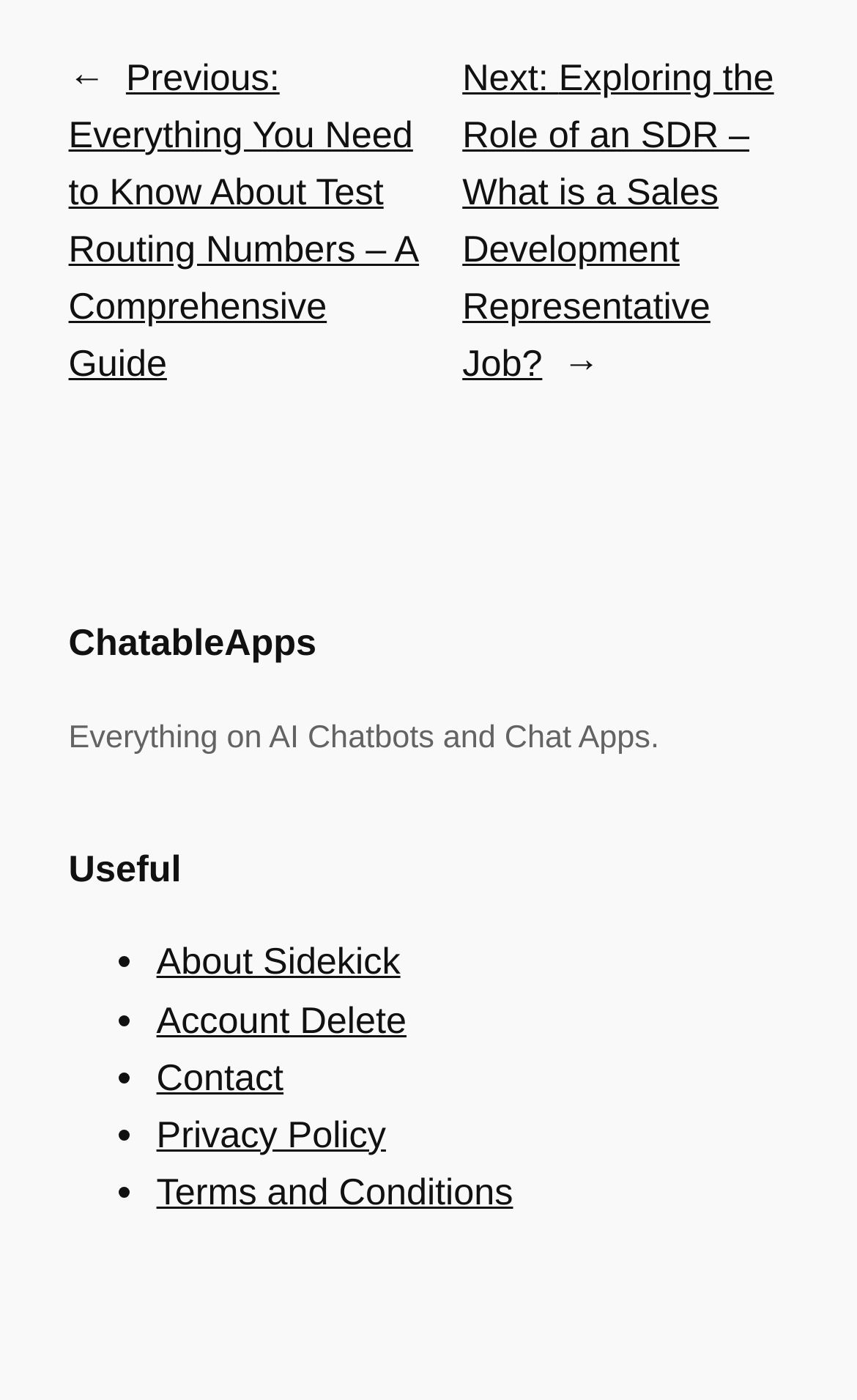Identify the bounding box for the UI element described as: "Terms and Conditions". The coordinates should be four float numbers between 0 and 1, i.e., [left, top, right, bottom].

[0.183, 0.836, 0.599, 0.866]